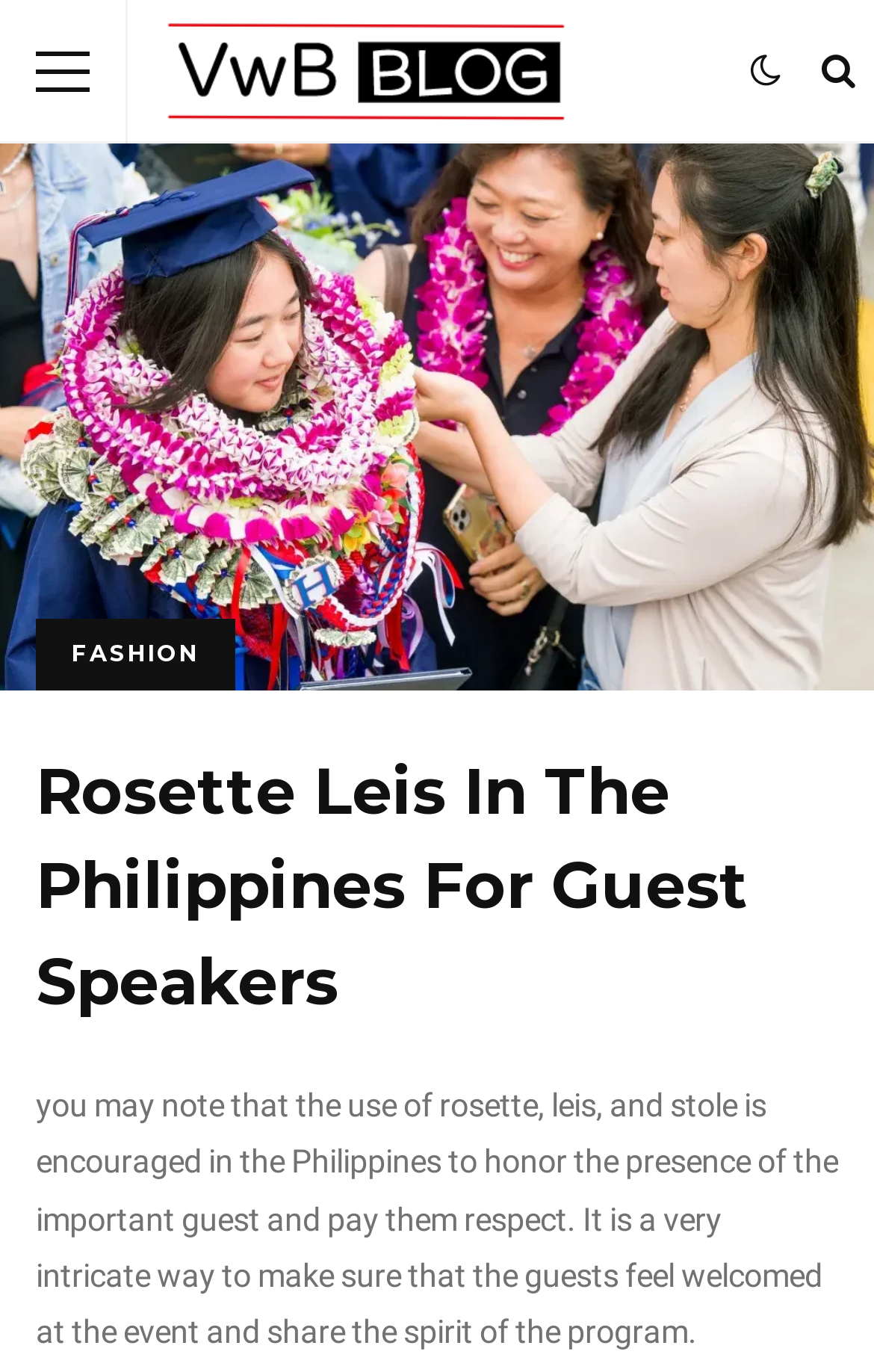Generate a thorough caption detailing the webpage content.

The webpage is about Rosette Leis in the Philippines for guest speakers. At the top left corner, there is a button labeled "MENU". Next to it, on the top center, is a link to "VWB Blog" accompanied by an image with the same name. 

Below the top section, a large image takes up the full width of the page, displaying "Rosette Leis In The Philippines For Guest Speakers". 

On the top right side, there is a link to "FASHION". Below it, a heading with the same title as the image, "Rosette Leis In The Philippines For Guest Speakers", is centered on the page. 

A paragraph of text follows, explaining the significance of using rosette leis and stole in the Philippines to honor and respect important guests, making them feel welcomed at events and sharing the spirit of the program.